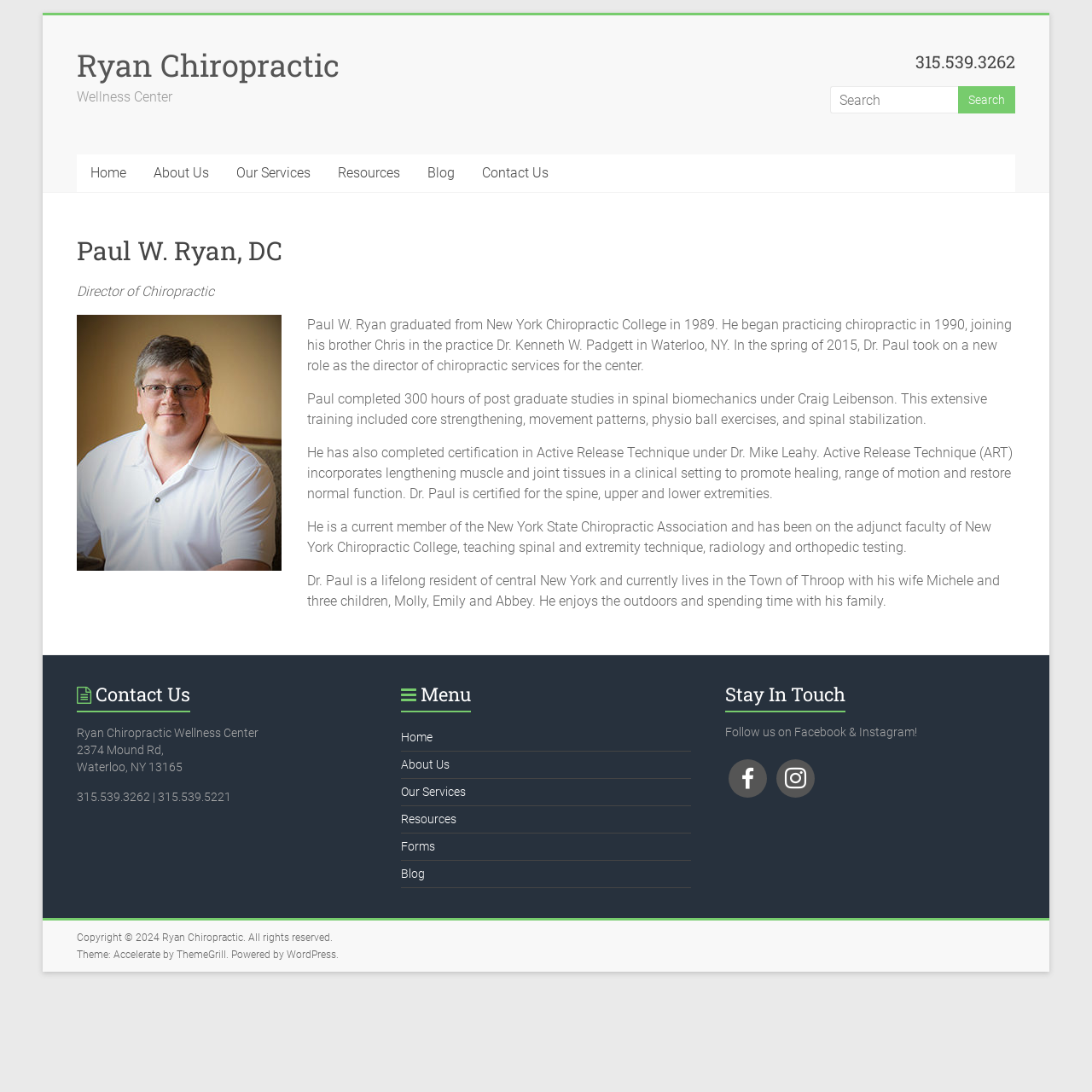Please locate and generate the primary heading on this webpage.

Paul W. Ryan, DC